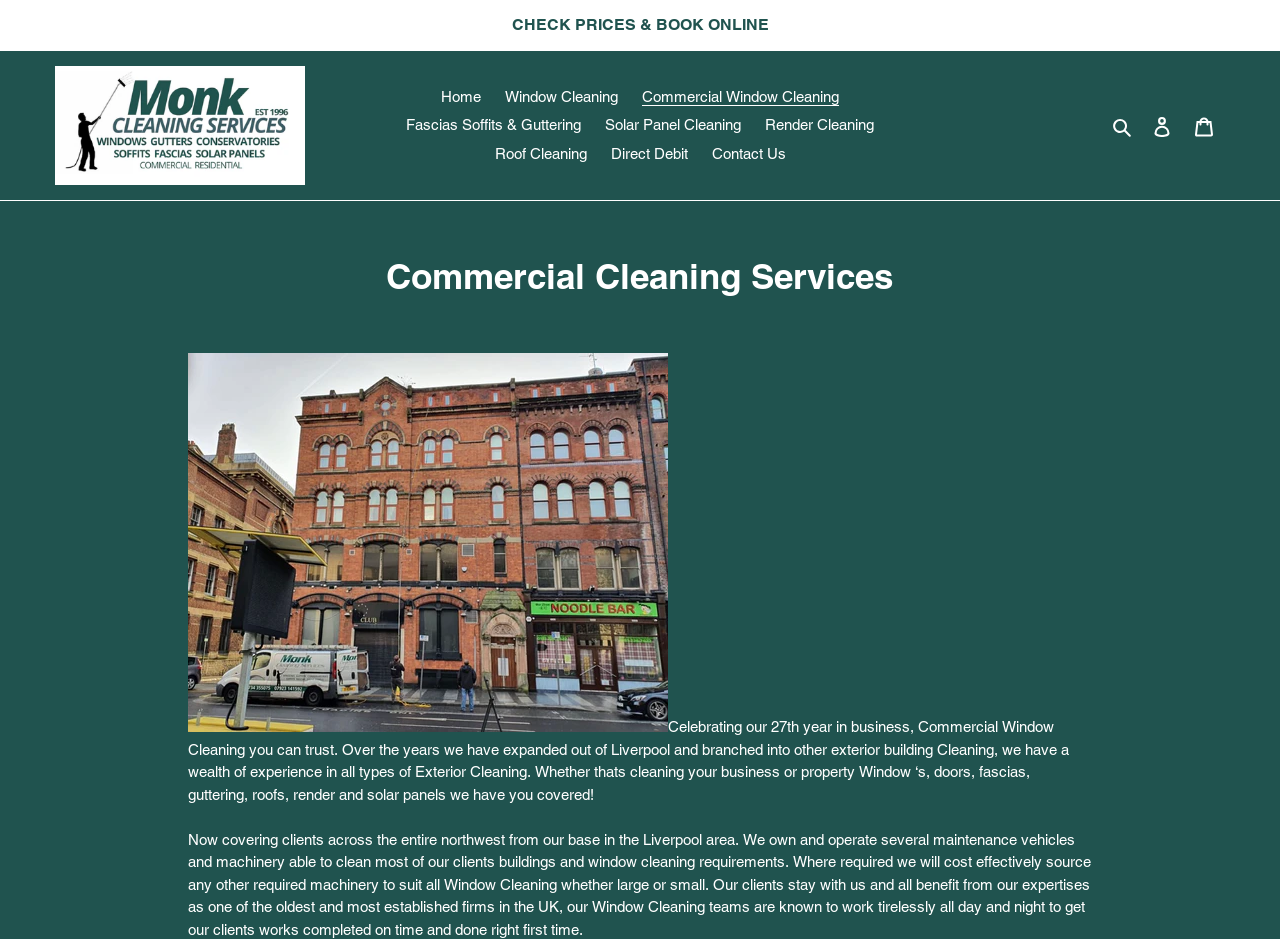Identify the bounding box for the UI element described as: "(India, IIT, USA)". The coordinates should be four float numbers between 0 and 1, i.e., [left, top, right, bottom].

None